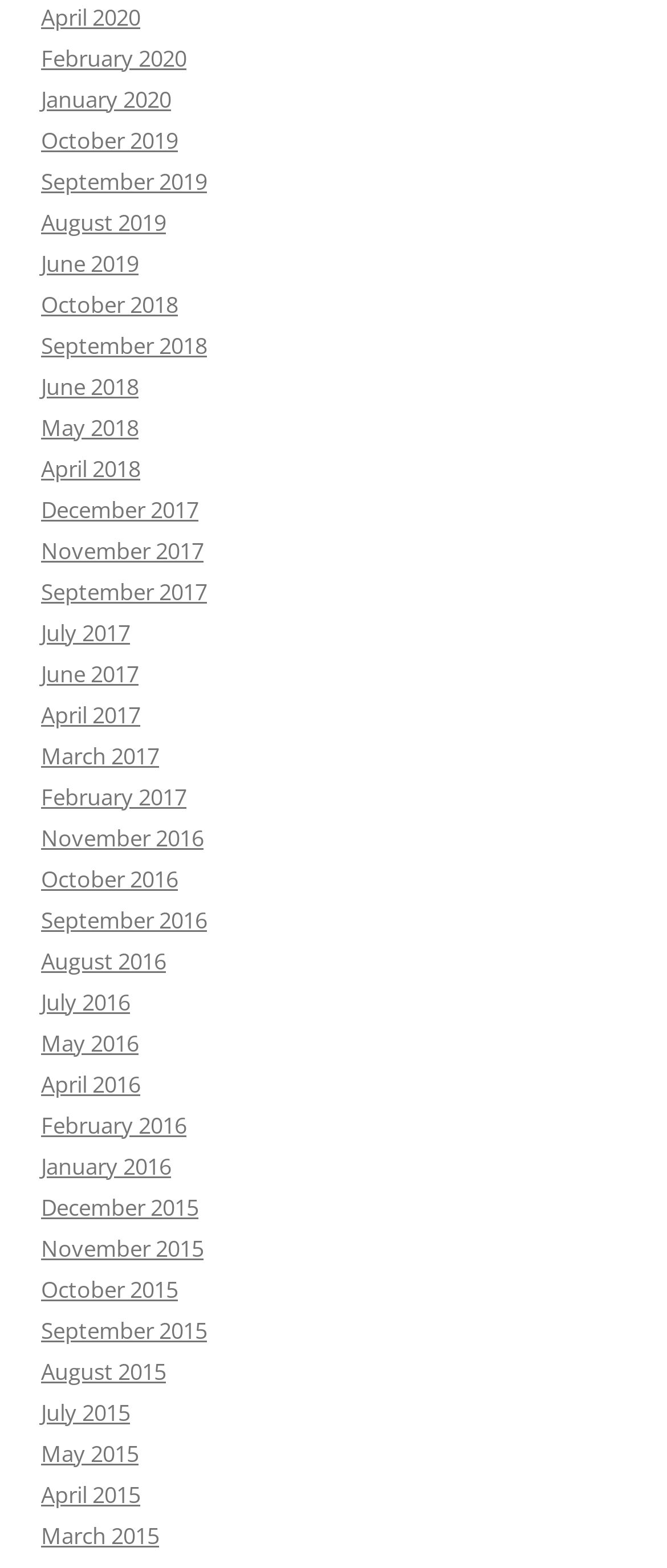What is the latest month available?
Look at the screenshot and respond with a single word or phrase.

April 2020